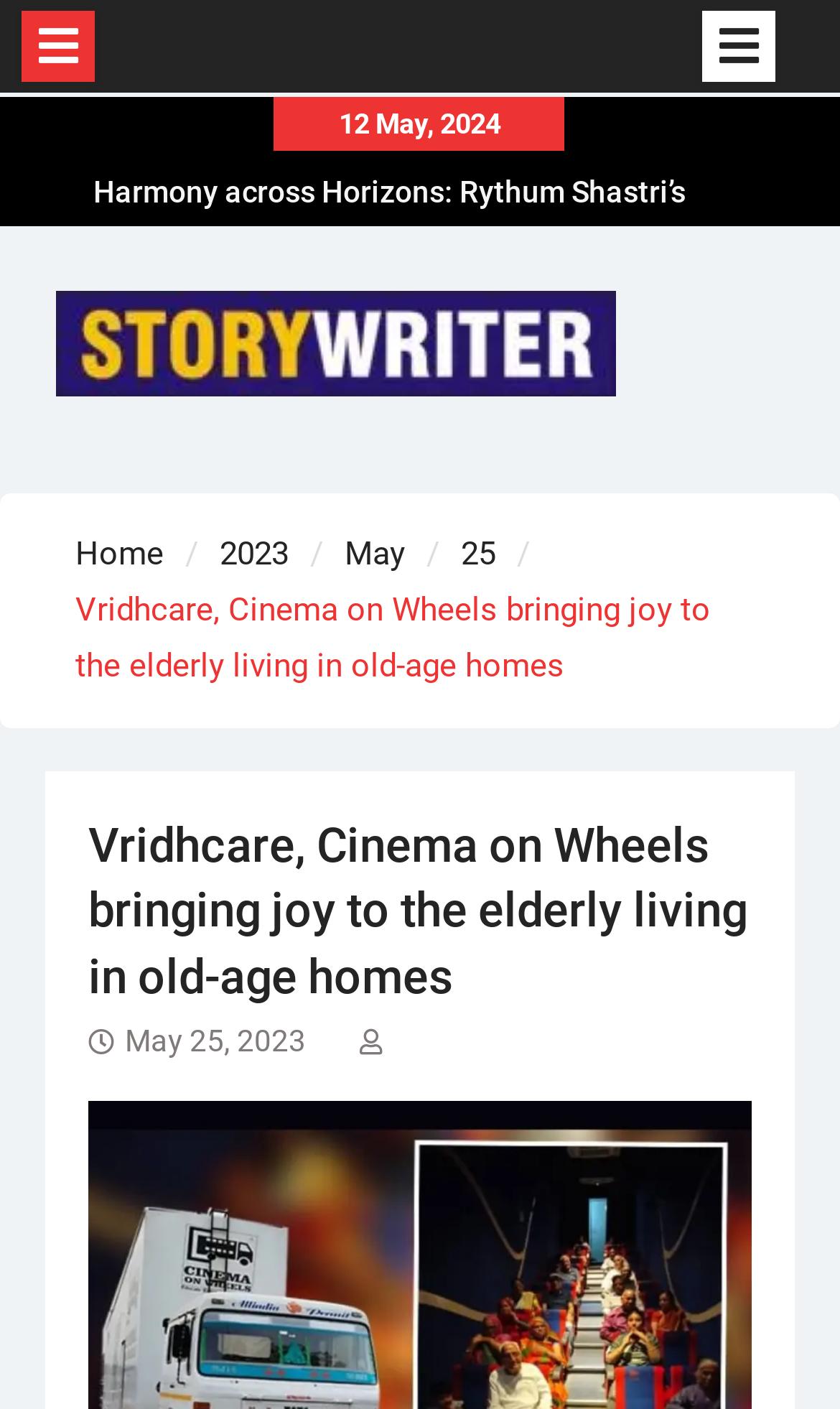Provide the bounding box coordinates of the HTML element described by the text: "May 25, 2023".

[0.148, 0.726, 0.364, 0.751]